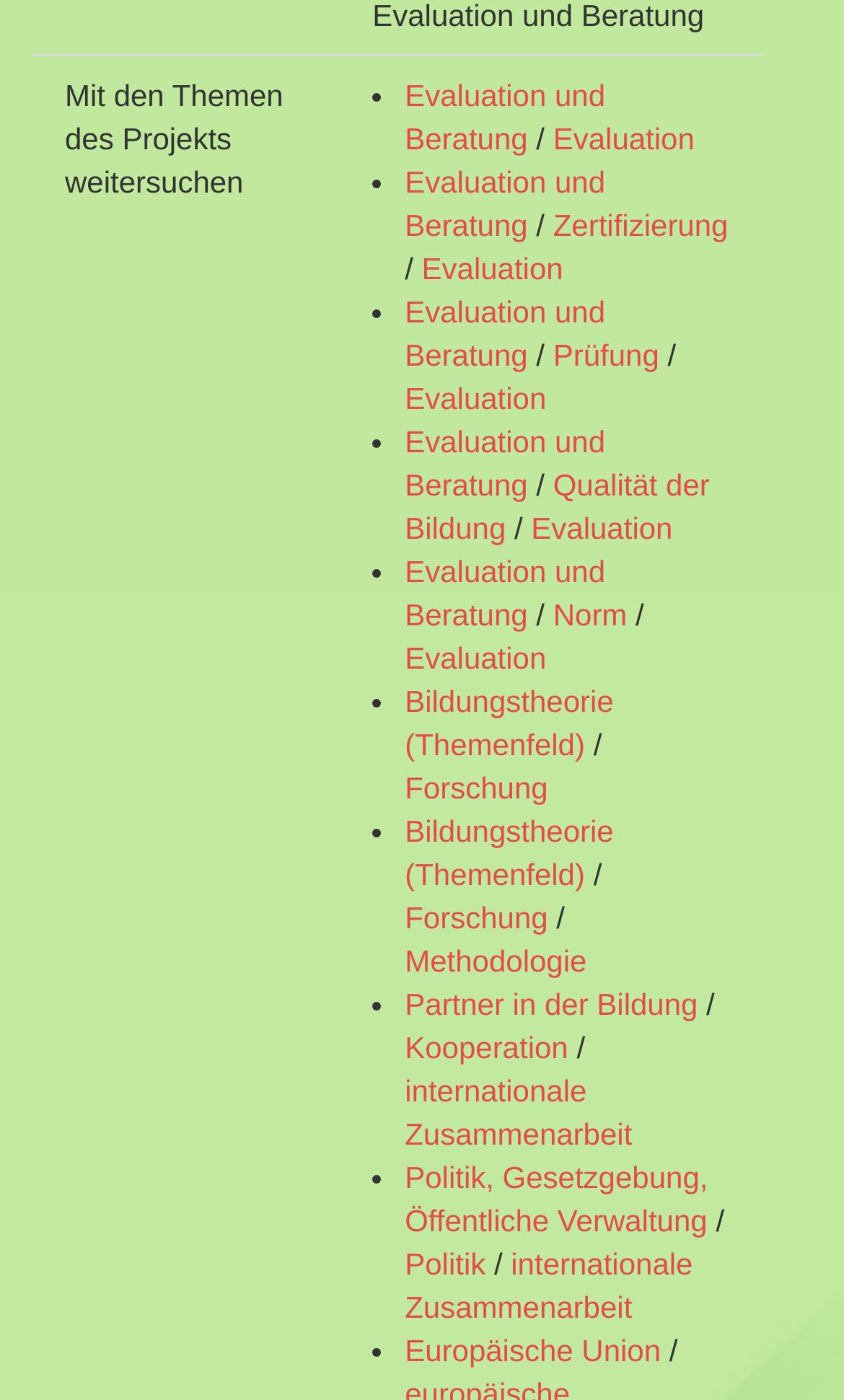Please determine the bounding box coordinates of the element to click in order to execute the following instruction: "go to Contact Us page". The coordinates should be four float numbers between 0 and 1, specified as [left, top, right, bottom].

None